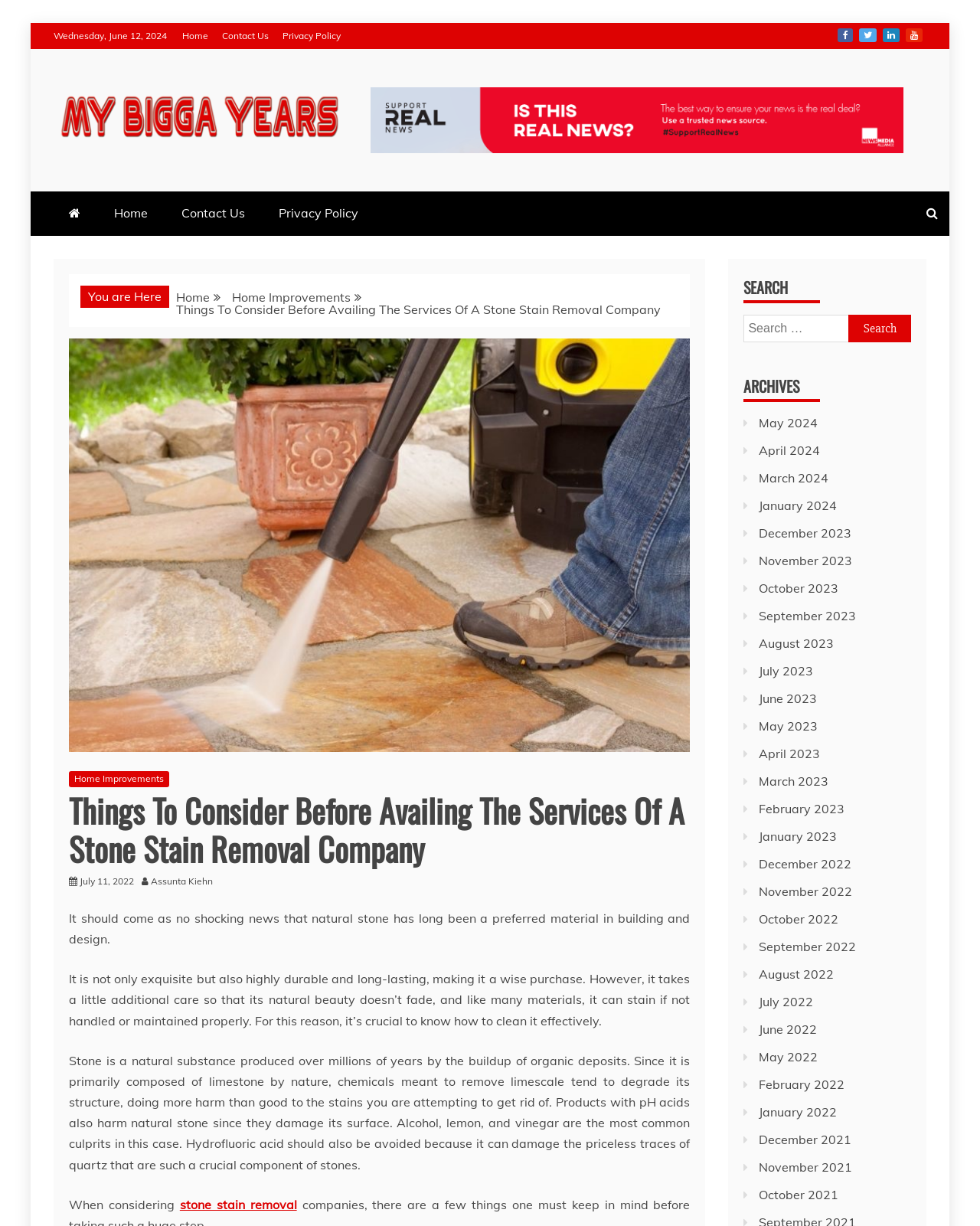Based on what you see in the screenshot, provide a thorough answer to this question: What should be avoided when cleaning natural stone?

The webpage advises against using chemicals meant to remove limescale when cleaning natural stone, as they can degrade its structure and cause more harm than good.